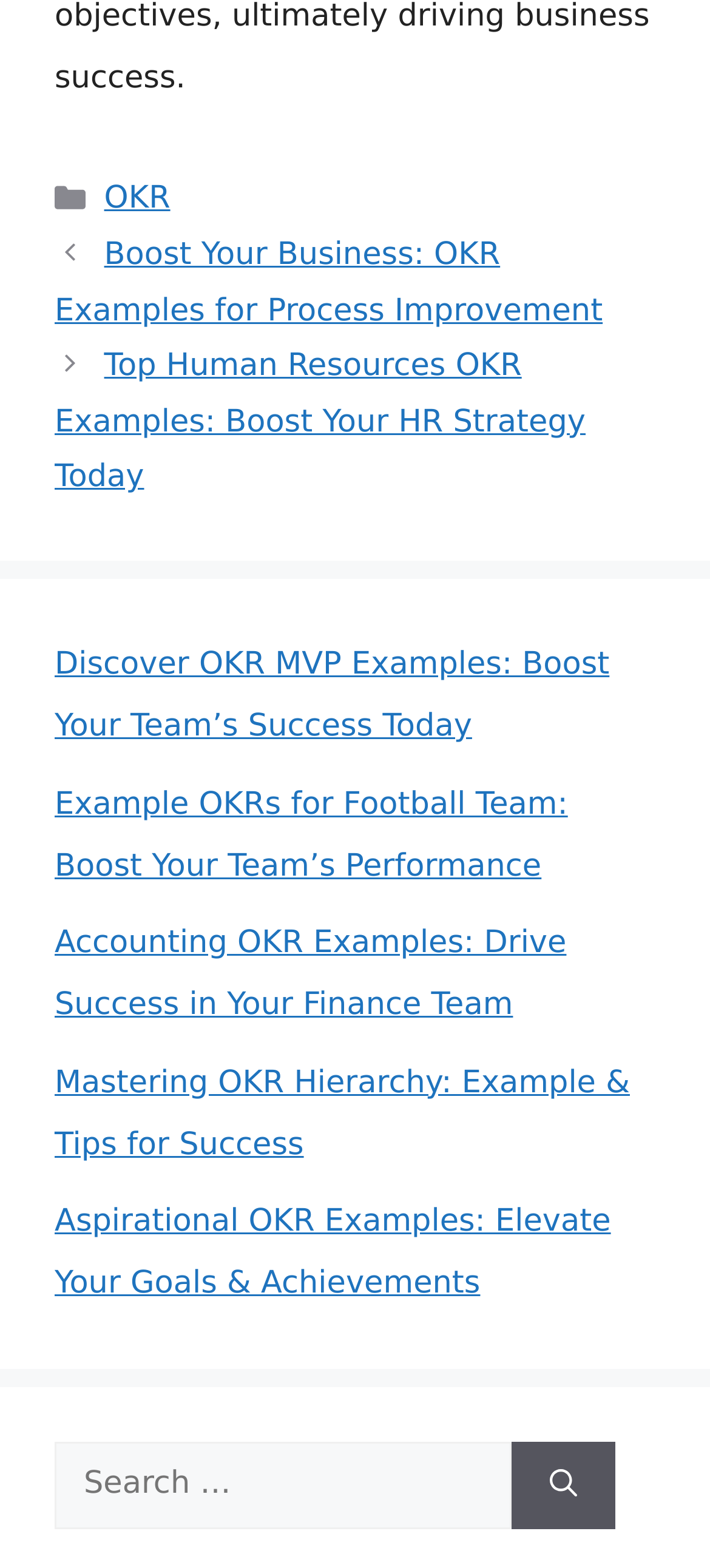Find and provide the bounding box coordinates for the UI element described here: "parent_node: Search for: aria-label="Search"". The coordinates should be given as four float numbers between 0 and 1: [left, top, right, bottom].

[0.721, 0.92, 0.867, 0.975]